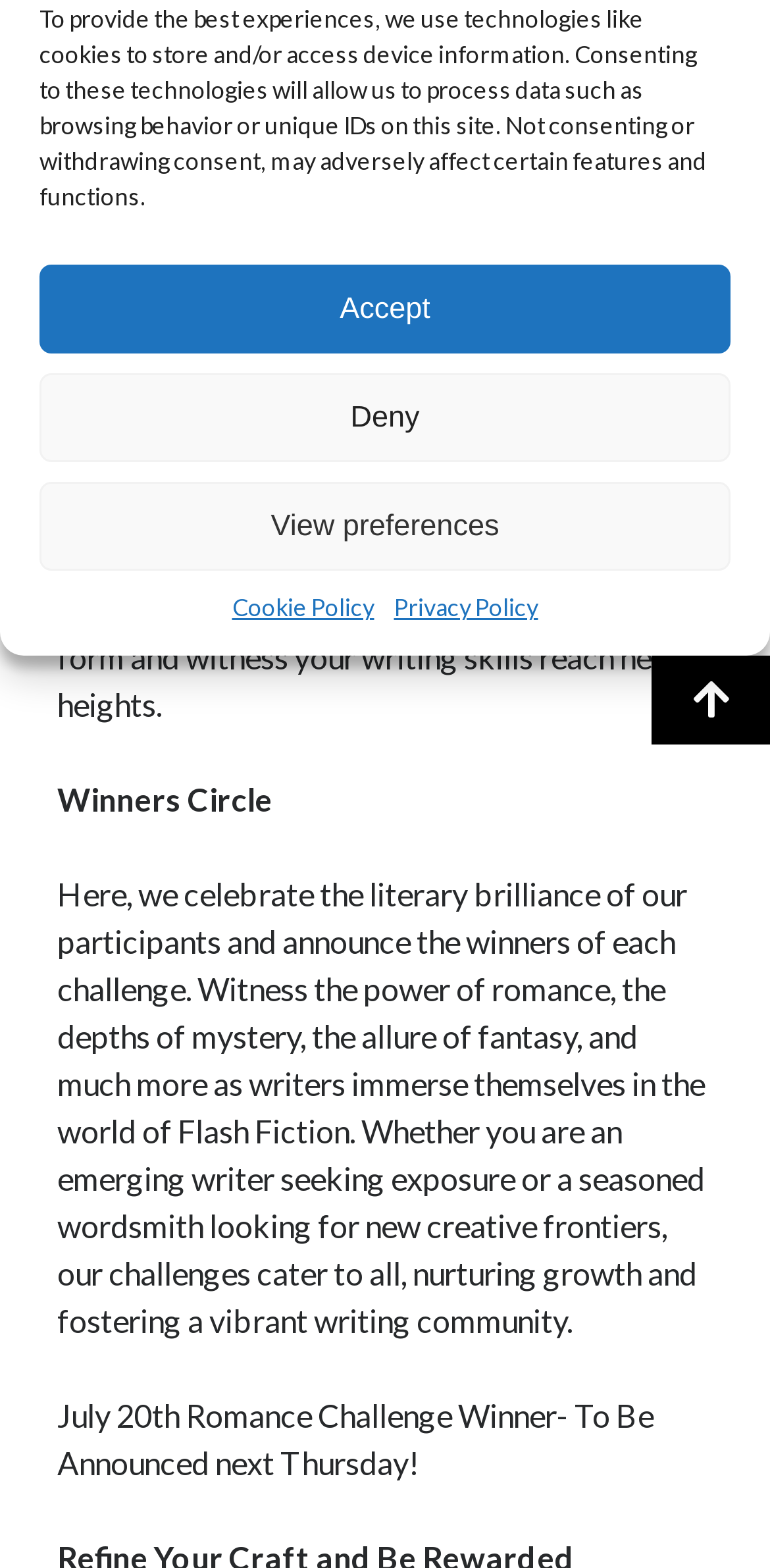Specify the bounding box coordinates (top-left x, top-left y, bottom-right x, bottom-right y) of the UI element in the screenshot that matches this description: Scroll to the top

[0.846, 0.418, 1.0, 0.475]